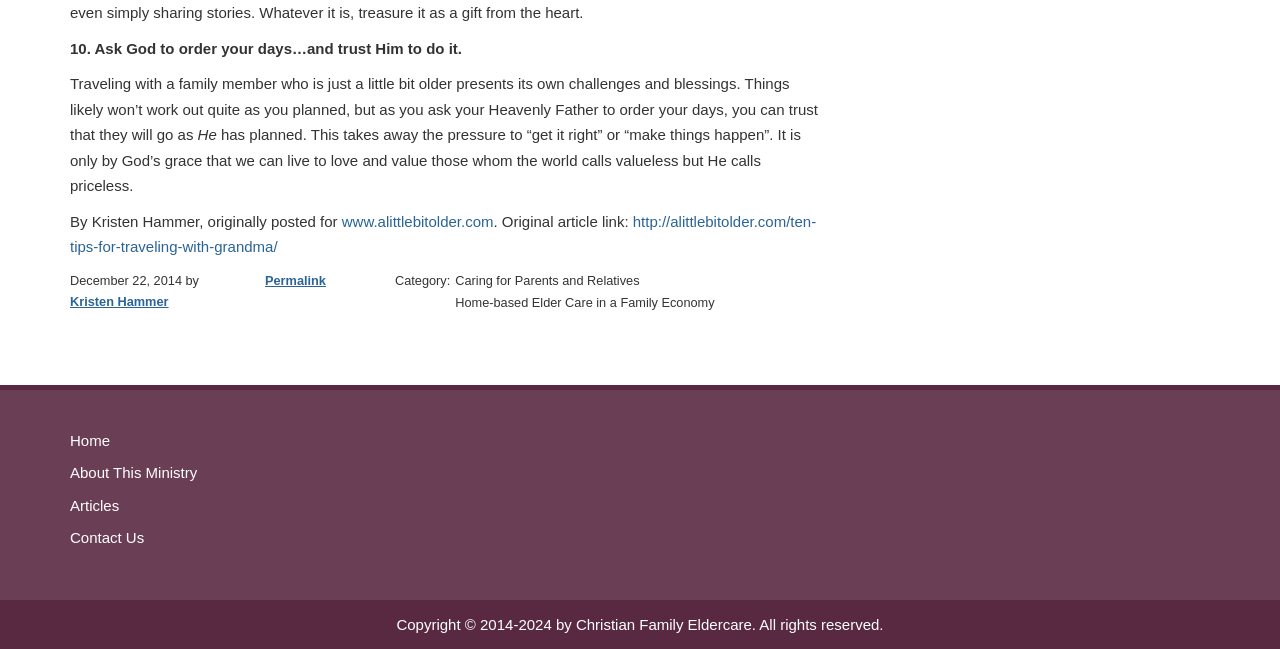Highlight the bounding box coordinates of the element you need to click to perform the following instruction: "Read more about caring for parents and relatives."

[0.356, 0.42, 0.5, 0.443]